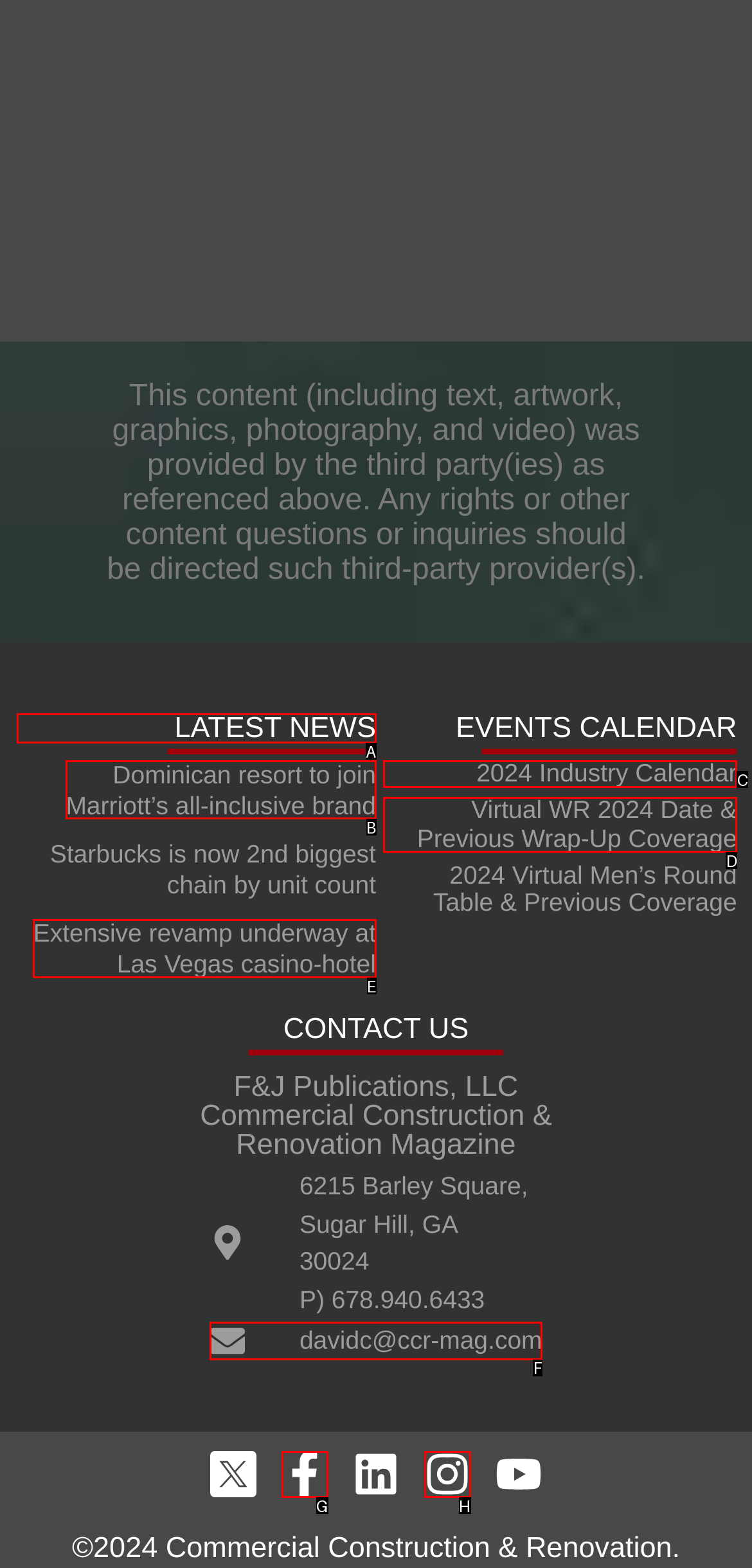Select the HTML element that needs to be clicked to perform the task: Read the latest news. Reply with the letter of the chosen option.

A